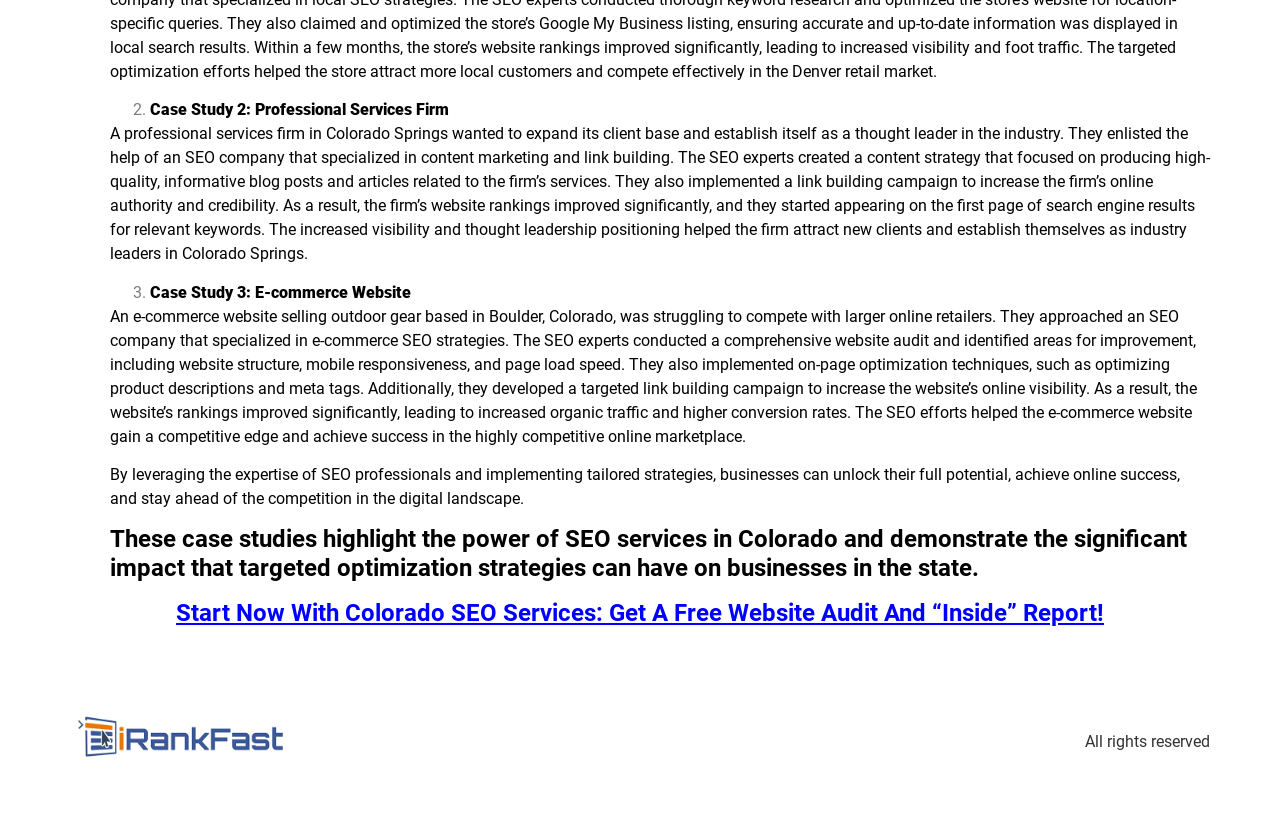How many case studies are presented on the webpage?
Offer a detailed and full explanation in response to the question.

There are two case studies presented on the webpage, one for a professional services firm and one for an e-commerce website, both of which are based in Colorado.